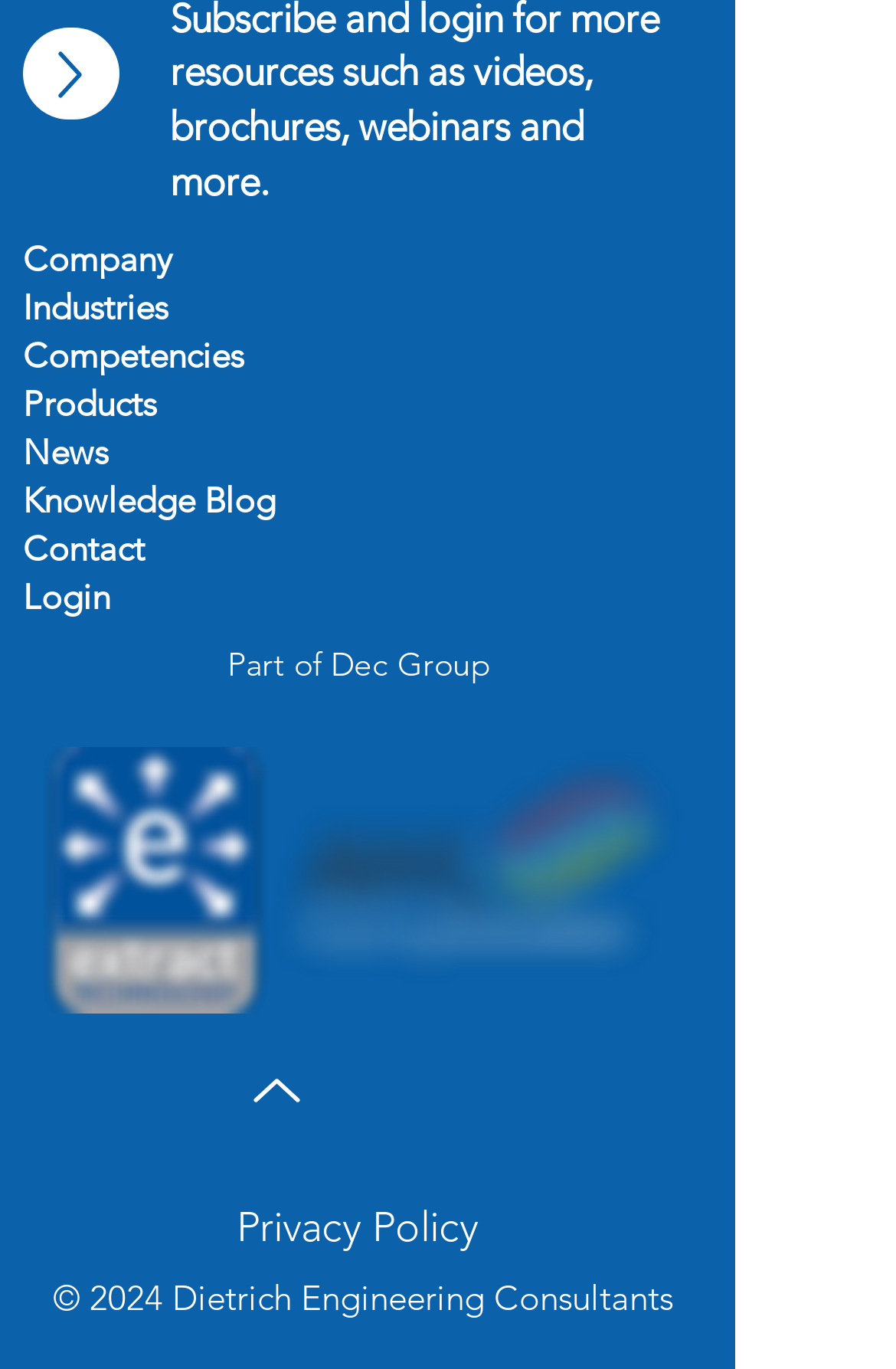How many links are in the top navigation bar?
Refer to the image and provide a detailed answer to the question.

I counted the number of links in the top navigation bar, which includes 'Company', 'Industries', 'Competencies', 'Products', 'News', 'Knowledge Blog', 'Contact', 'Login', and found that there are 9 links in total.